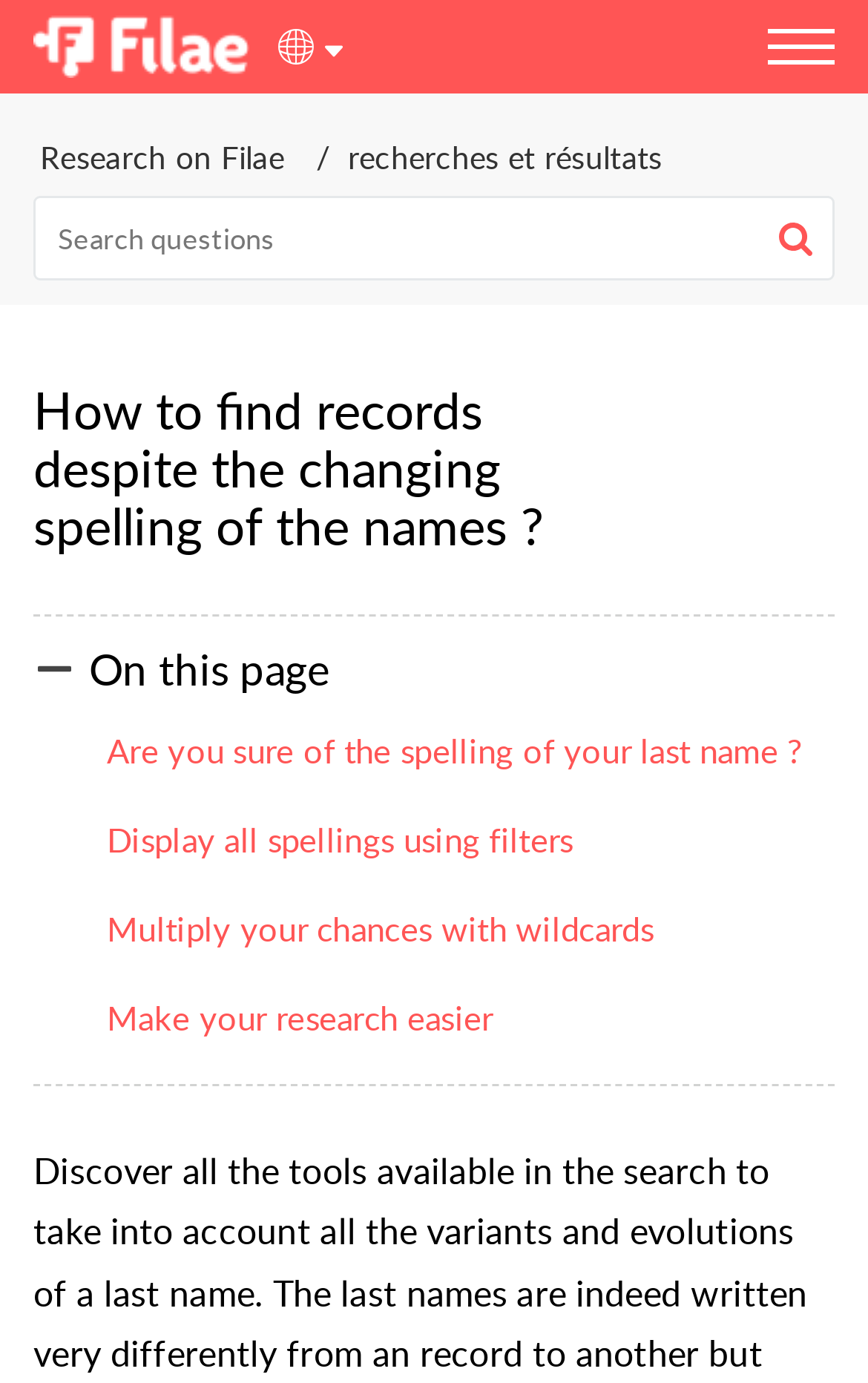Determine the bounding box coordinates of the clickable element necessary to fulfill the instruction: "Click on 'Are you sure of the spelling of your last name?'". Provide the coordinates as four float numbers within the 0 to 1 range, i.e., [left, top, right, bottom].

[0.123, 0.523, 0.925, 0.562]